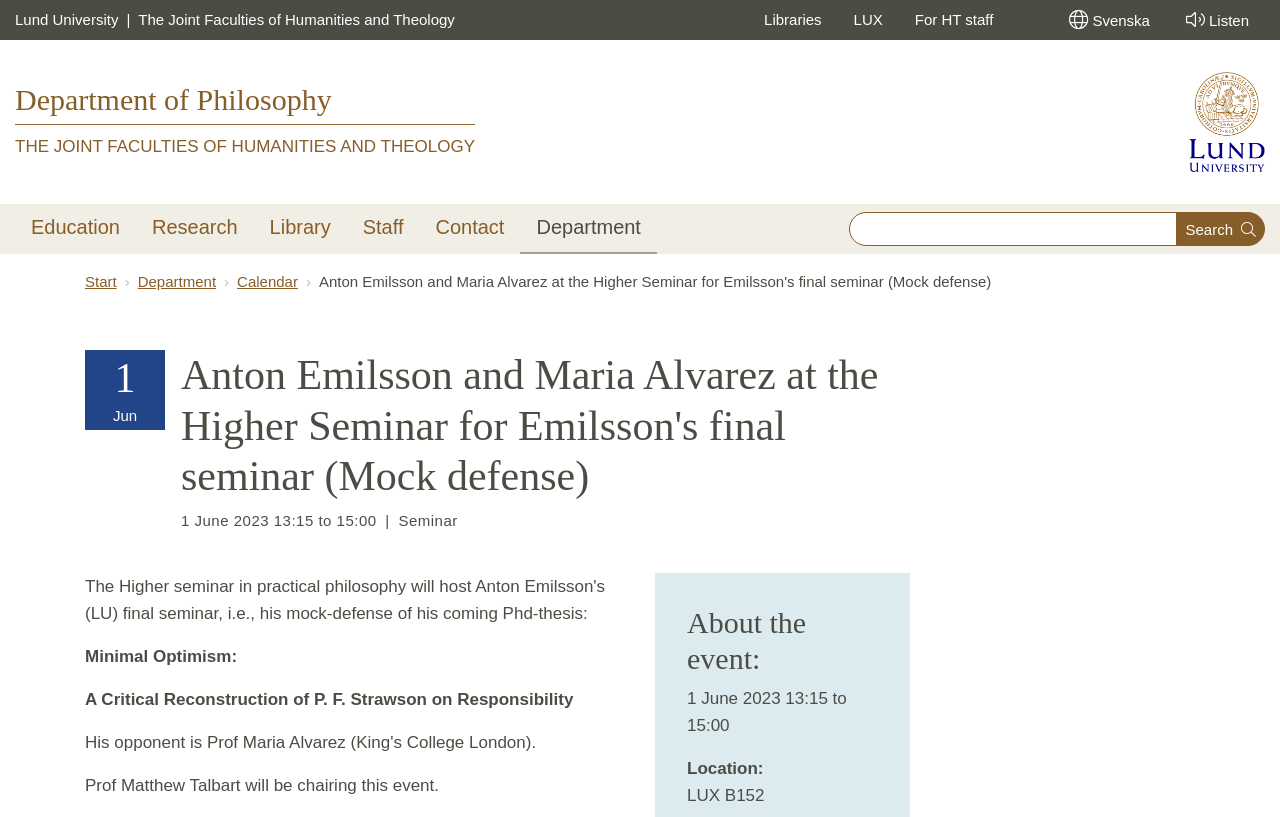Please determine the bounding box coordinates of the clickable area required to carry out the following instruction: "Search for something". The coordinates must be four float numbers between 0 and 1, represented as [left, top, right, bottom].

[0.663, 0.26, 0.92, 0.302]